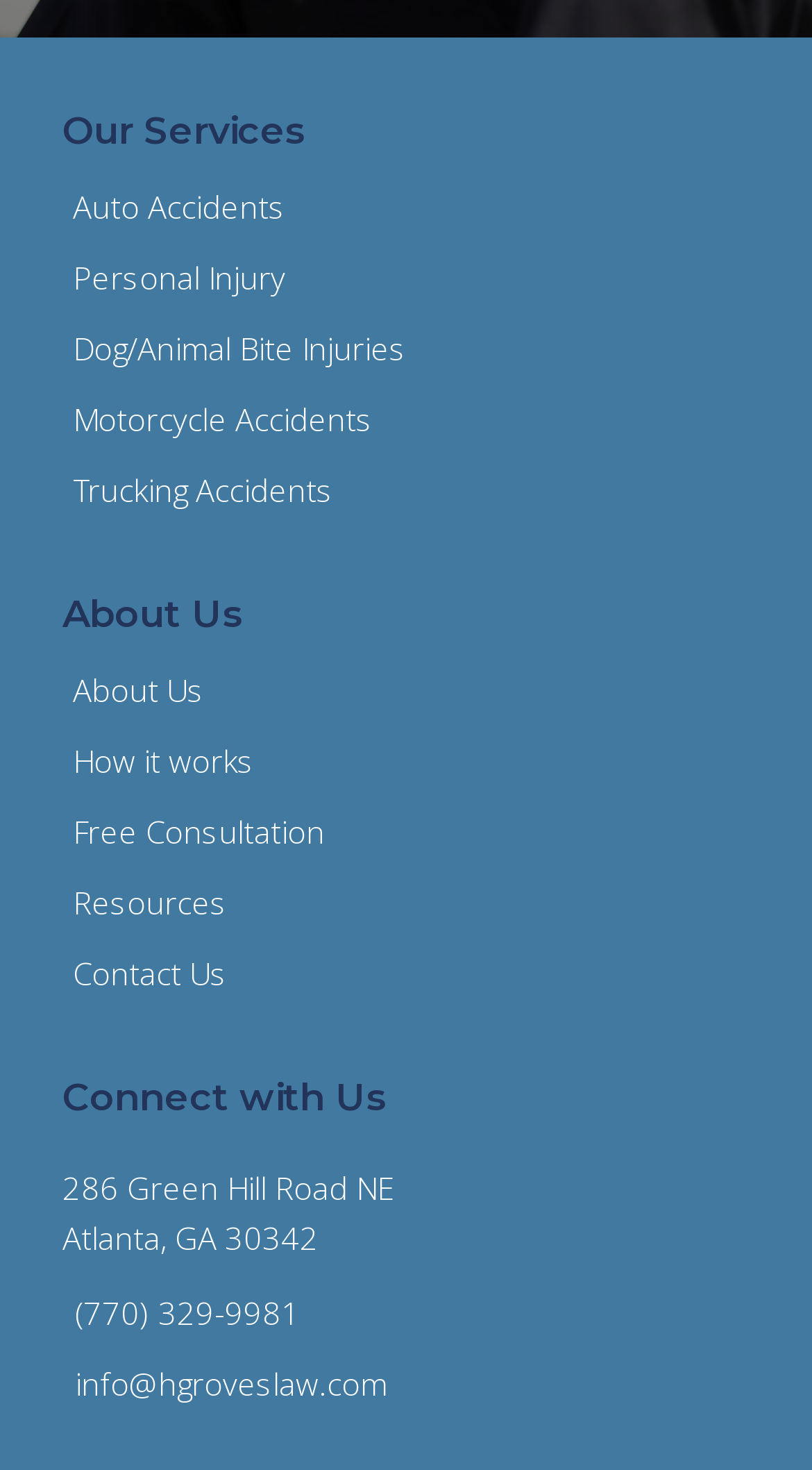Find the bounding box of the UI element described as: "Personal Injury". The bounding box coordinates should be given as four float values between 0 and 1, i.e., [left, top, right, bottom].

[0.077, 0.178, 0.351, 0.2]